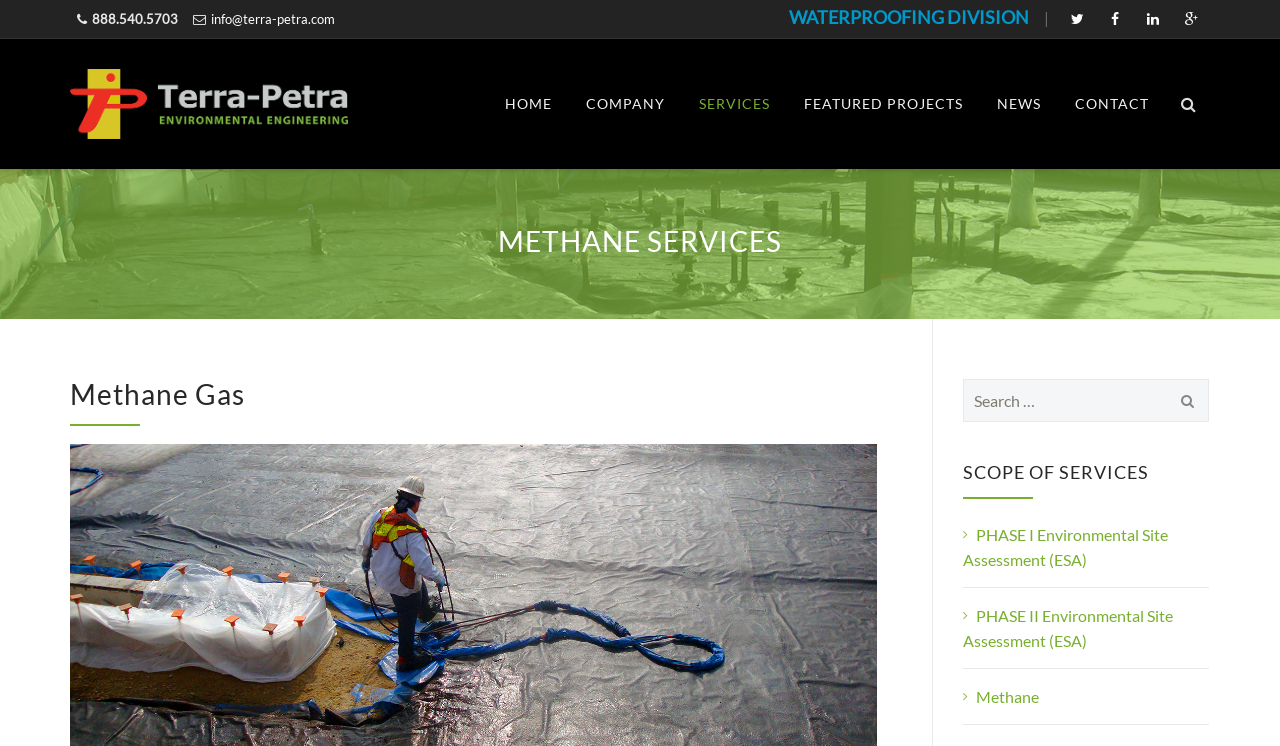Please give a succinct answer using a single word or phrase:
What is the last link in the navigation menu?

CONTACT